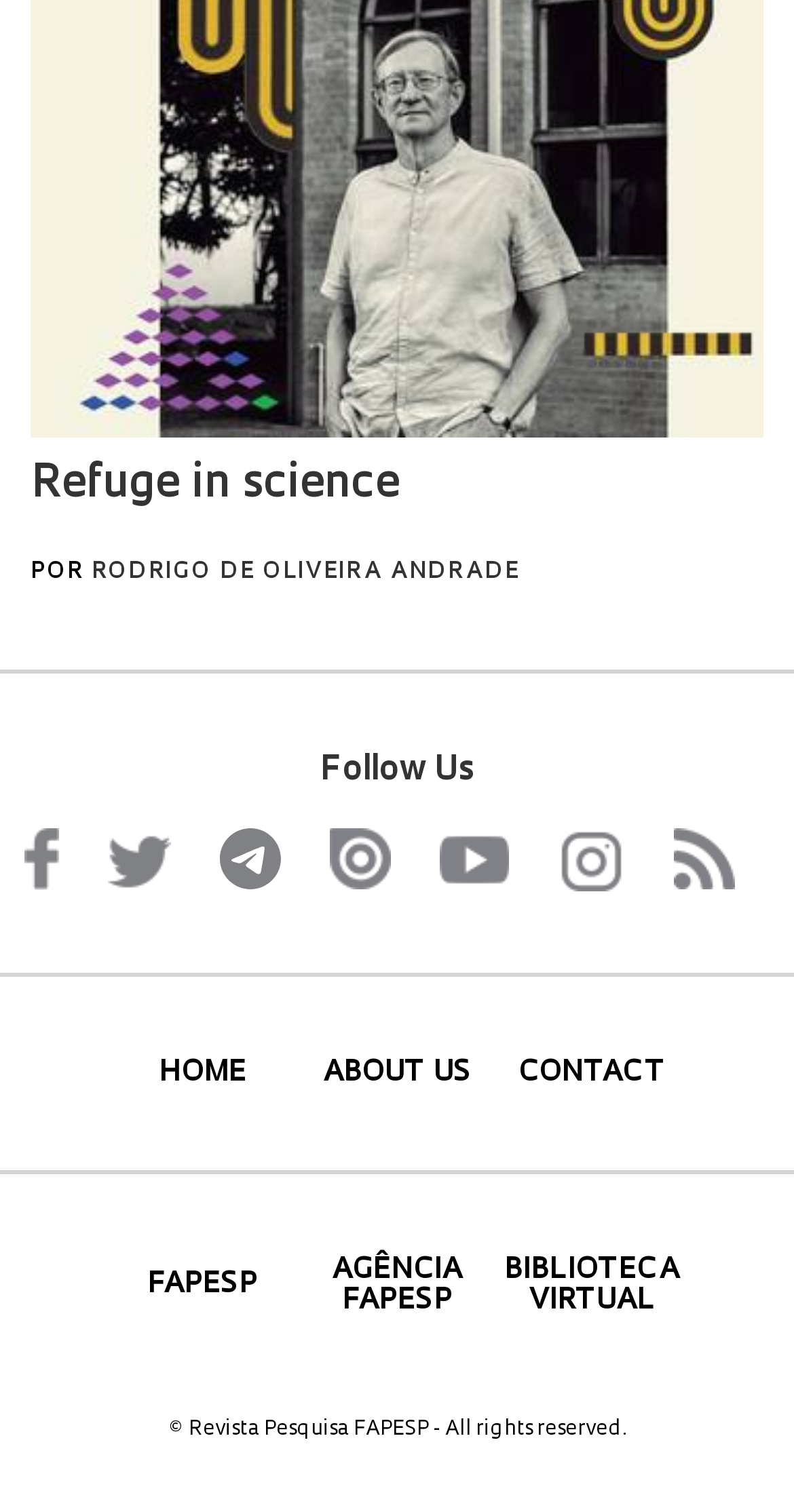Locate the bounding box coordinates of the area where you should click to accomplish the instruction: "Contact us".

[0.625, 0.7, 0.865, 0.72]